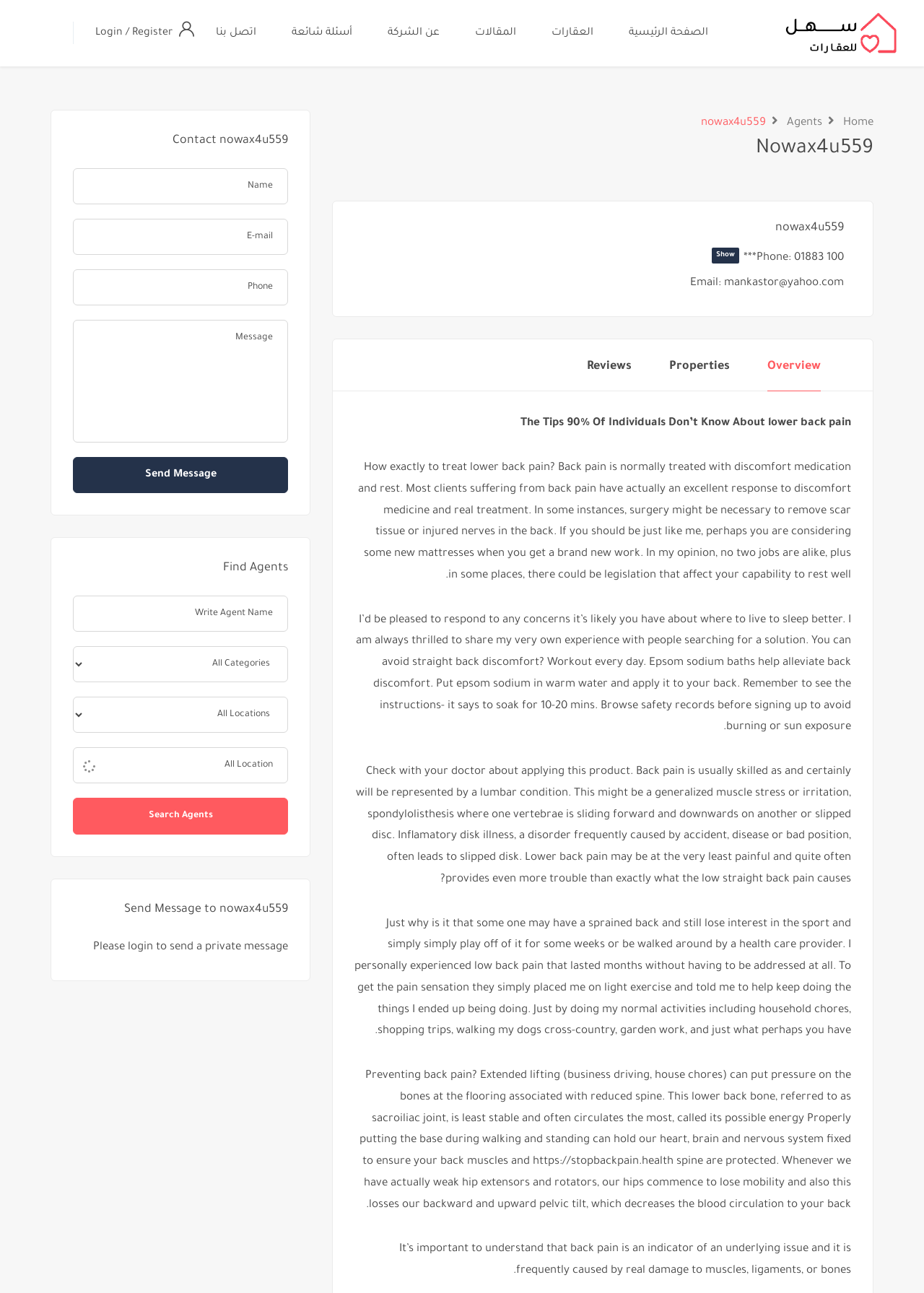Please identify the bounding box coordinates of the region to click in order to complete the given instruction: "Click on the send message button". The coordinates should be four float numbers between 0 and 1, i.e., [left, top, right, bottom].

[0.079, 0.353, 0.312, 0.381]